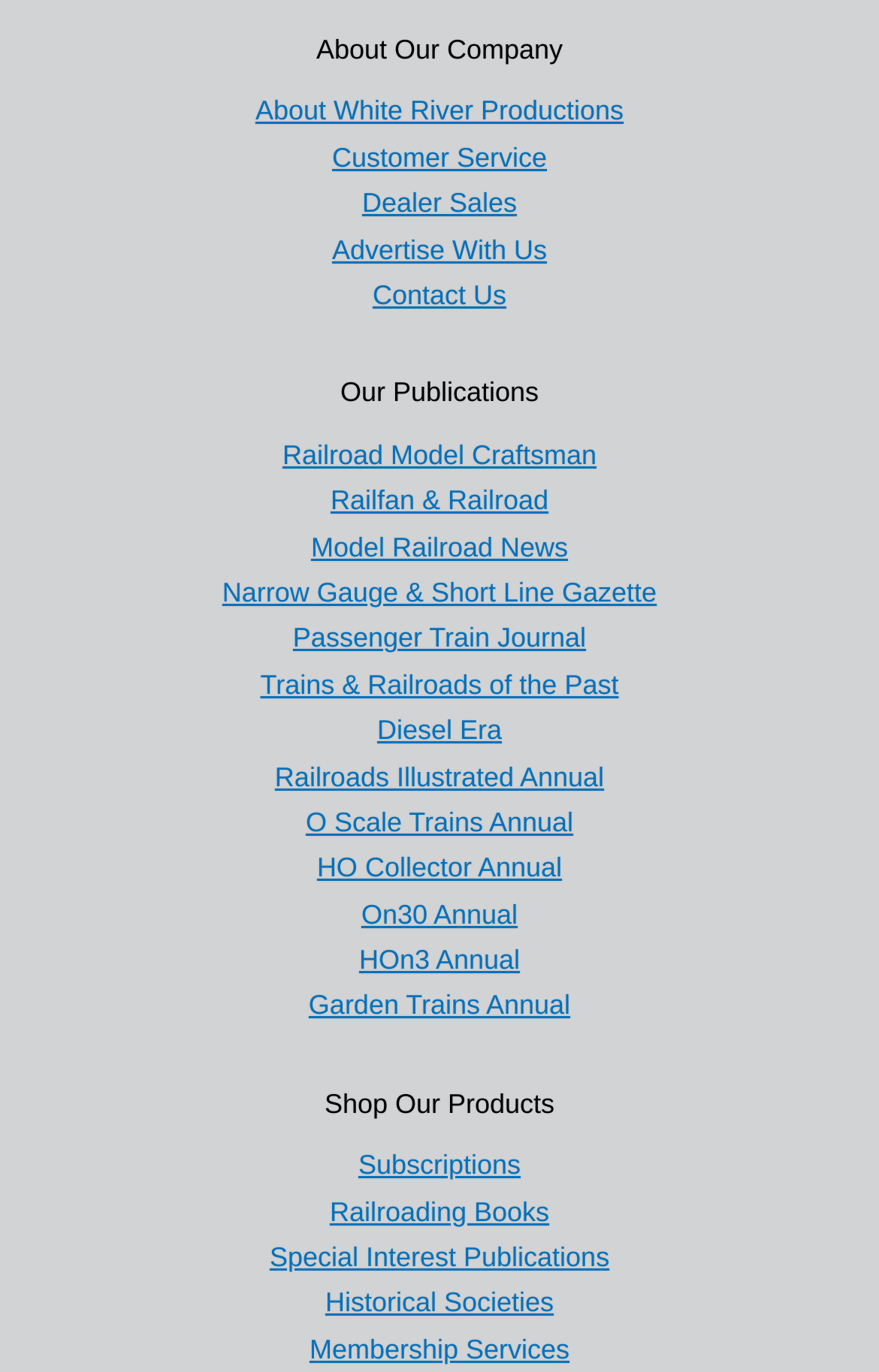How many headings are there on the webpage?
Based on the image, provide a one-word or brief-phrase response.

3